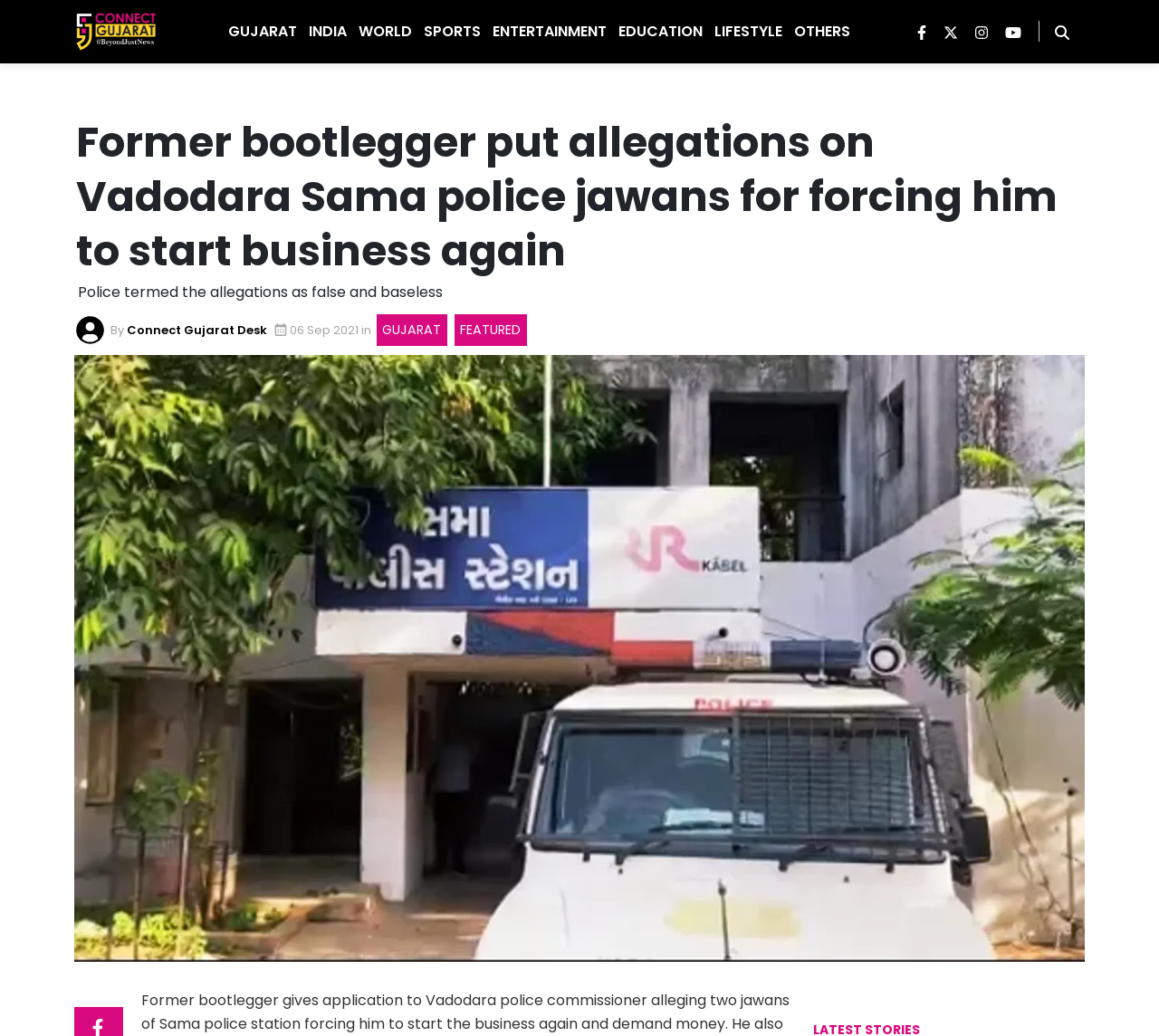Please locate the bounding box coordinates of the element's region that needs to be clicked to follow the instruction: "Visit the Facebook page". The bounding box coordinates should be provided as four float numbers between 0 and 1, i.e., [left, top, right, bottom].

[0.792, 0.02, 0.814, 0.04]